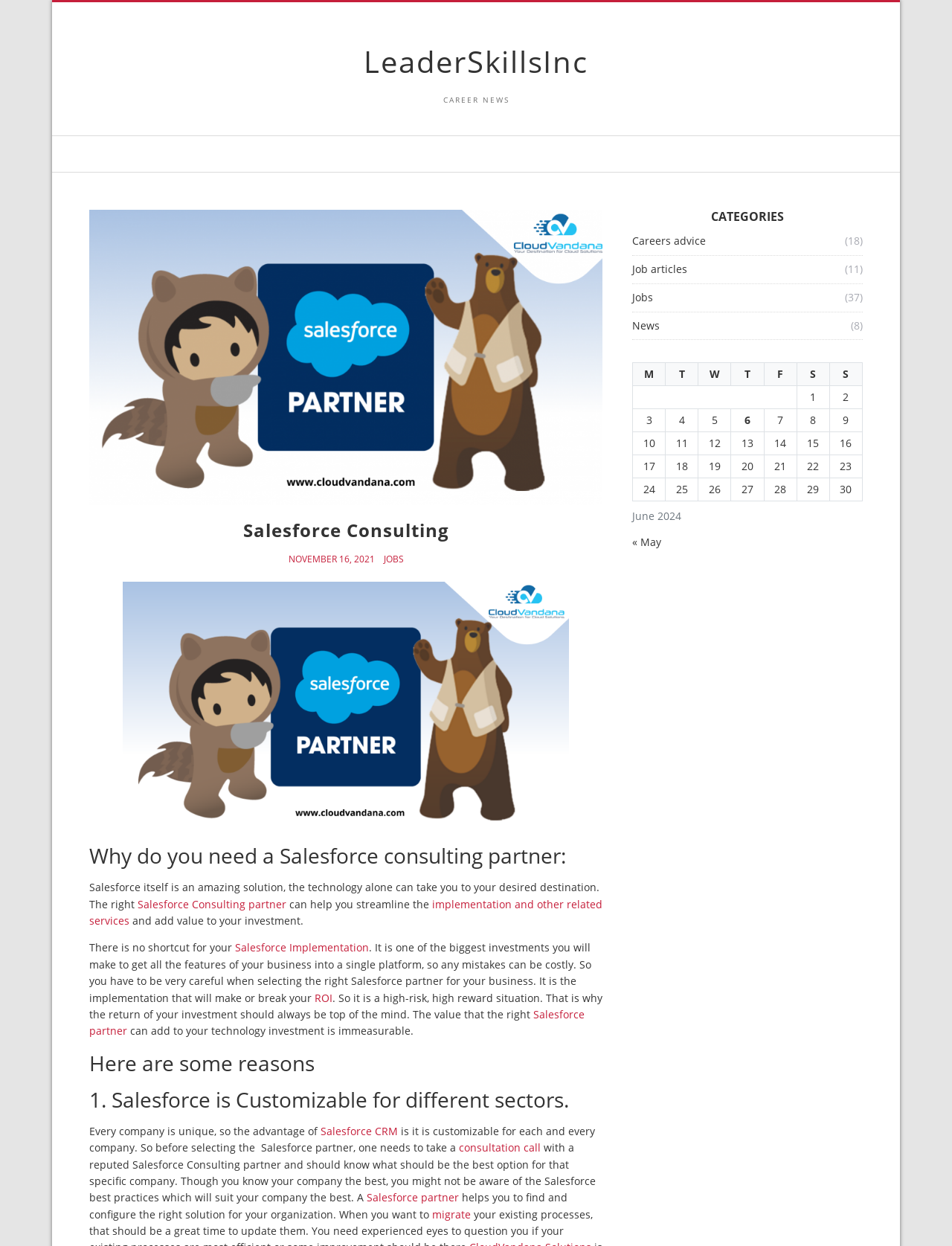What is the company name mentioned in the webpage?
Look at the screenshot and respond with a single word or phrase.

LeaderSkillsInc